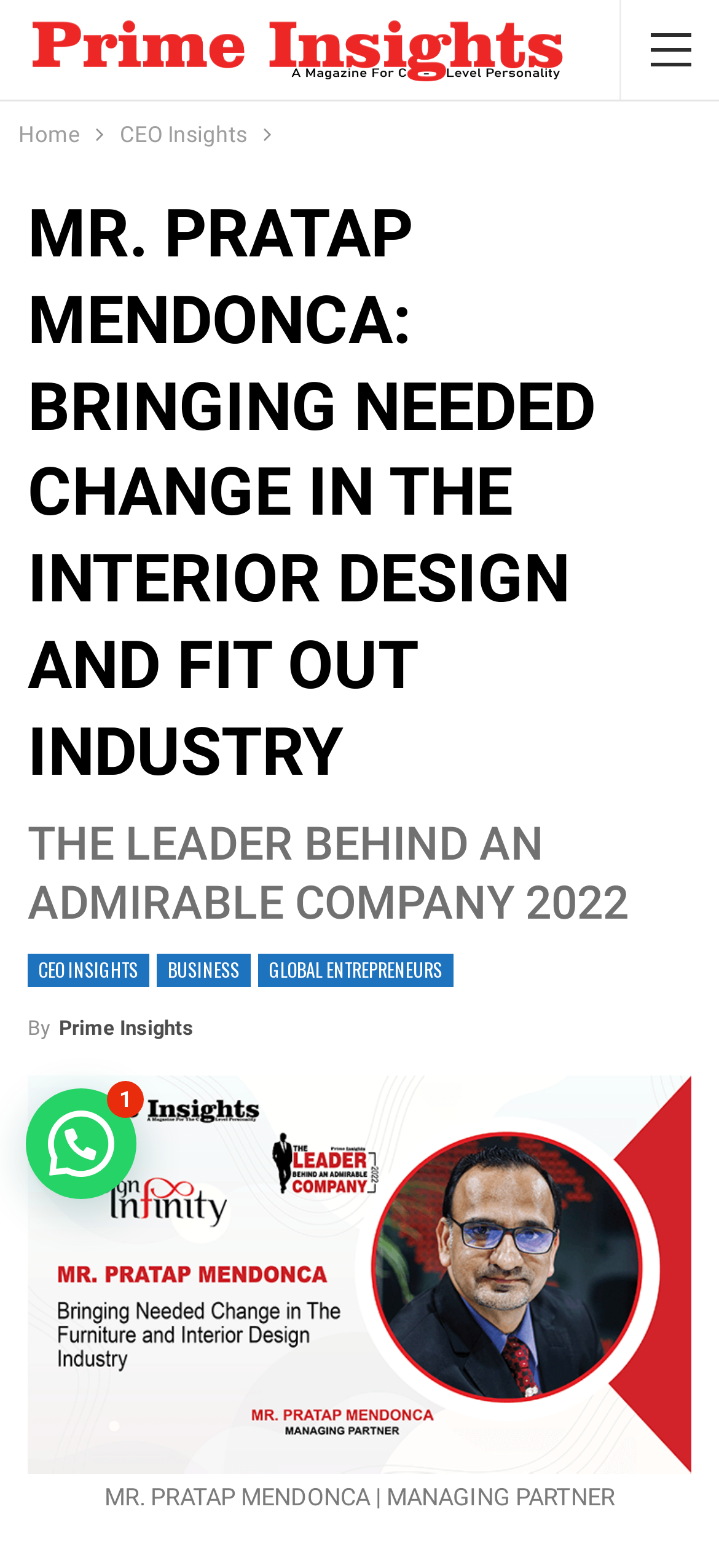Please identify the bounding box coordinates of the clickable element to fulfill the following instruction: "Get help". The coordinates should be four float numbers between 0 and 1, i.e., [left, top, right, bottom].

[0.267, 0.718, 0.467, 0.74]